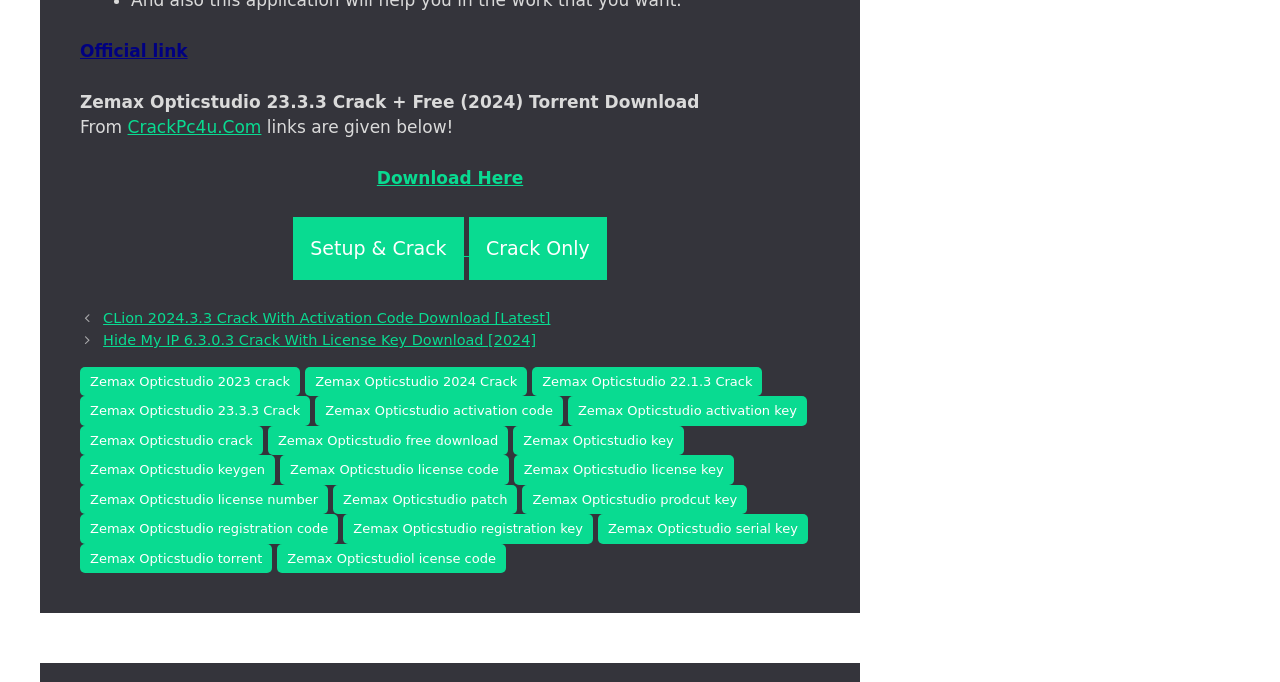How many download links are available?
Please provide a comprehensive and detailed answer to the question.

There are two prominent download links on the webpage: 'Download Here' and 'Setup & Crack Crack Only', which has two buttons 'Setup & Crack' and 'Crack Only'. This indicates that there are two download links available.